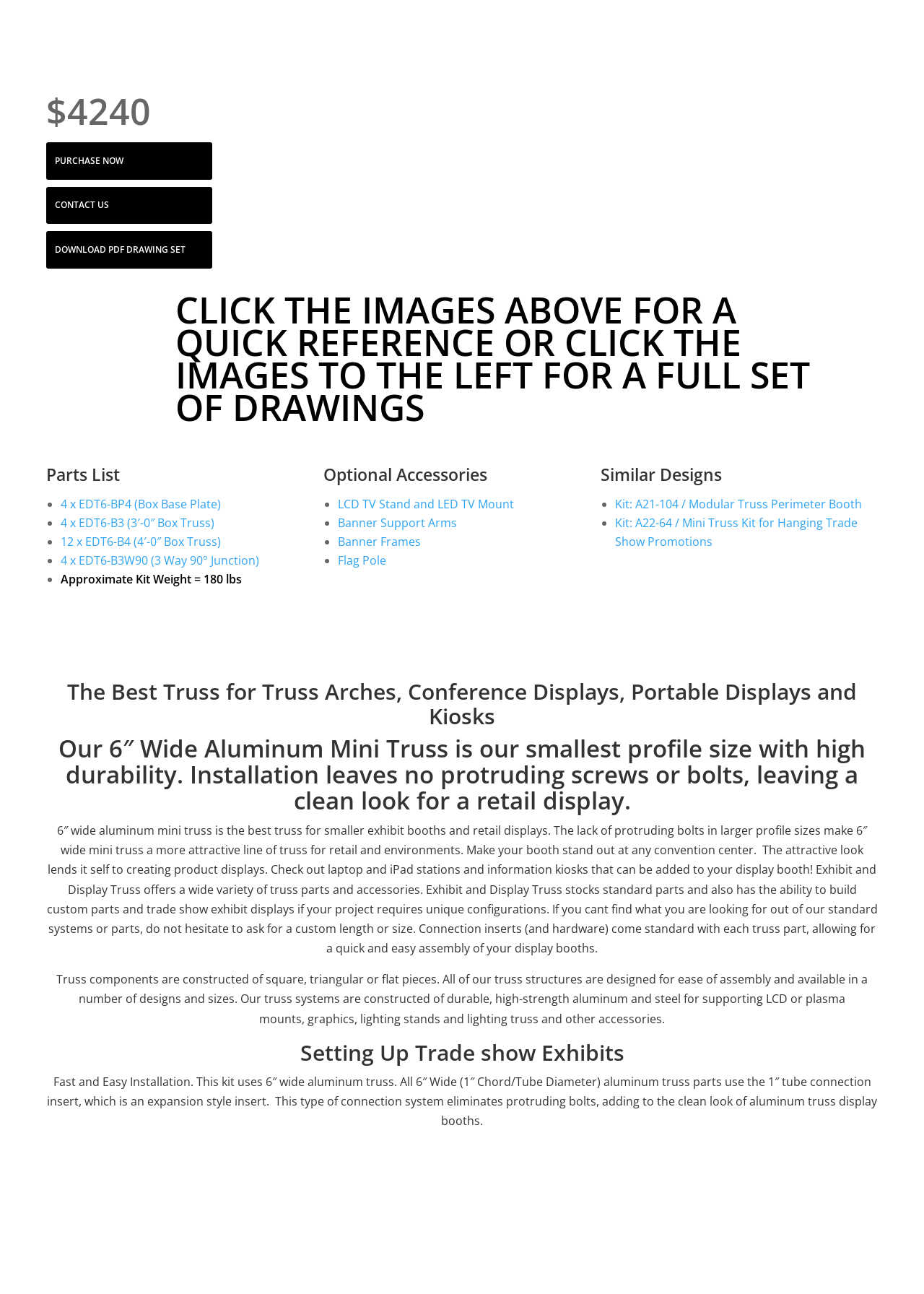Extract the bounding box coordinates for the UI element described as: "Banner Frames".

[0.366, 0.412, 0.455, 0.424]